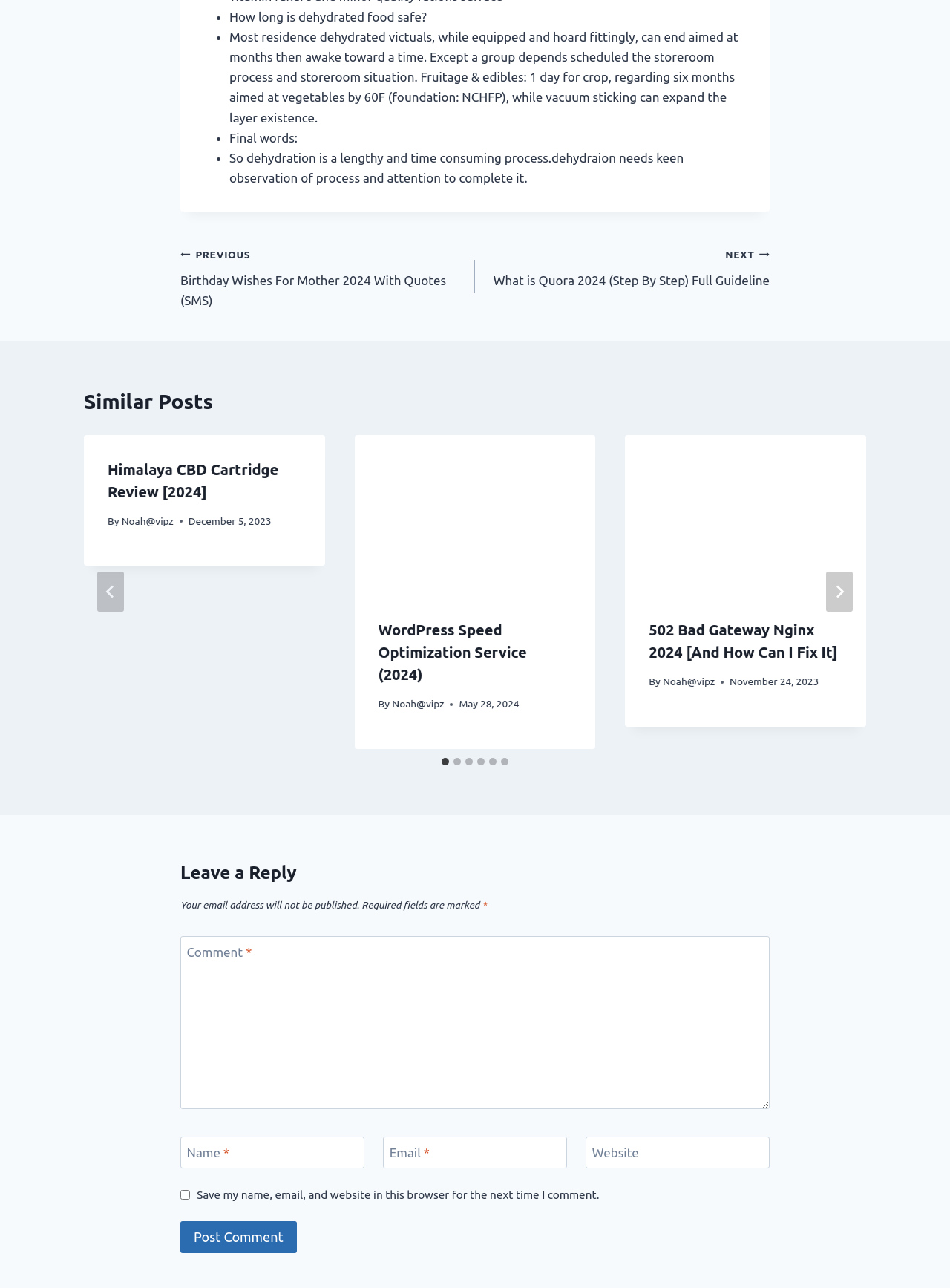Could you specify the bounding box coordinates for the clickable section to complete the following instruction: "Click the 'Post Comment' button"?

[0.19, 0.948, 0.312, 0.973]